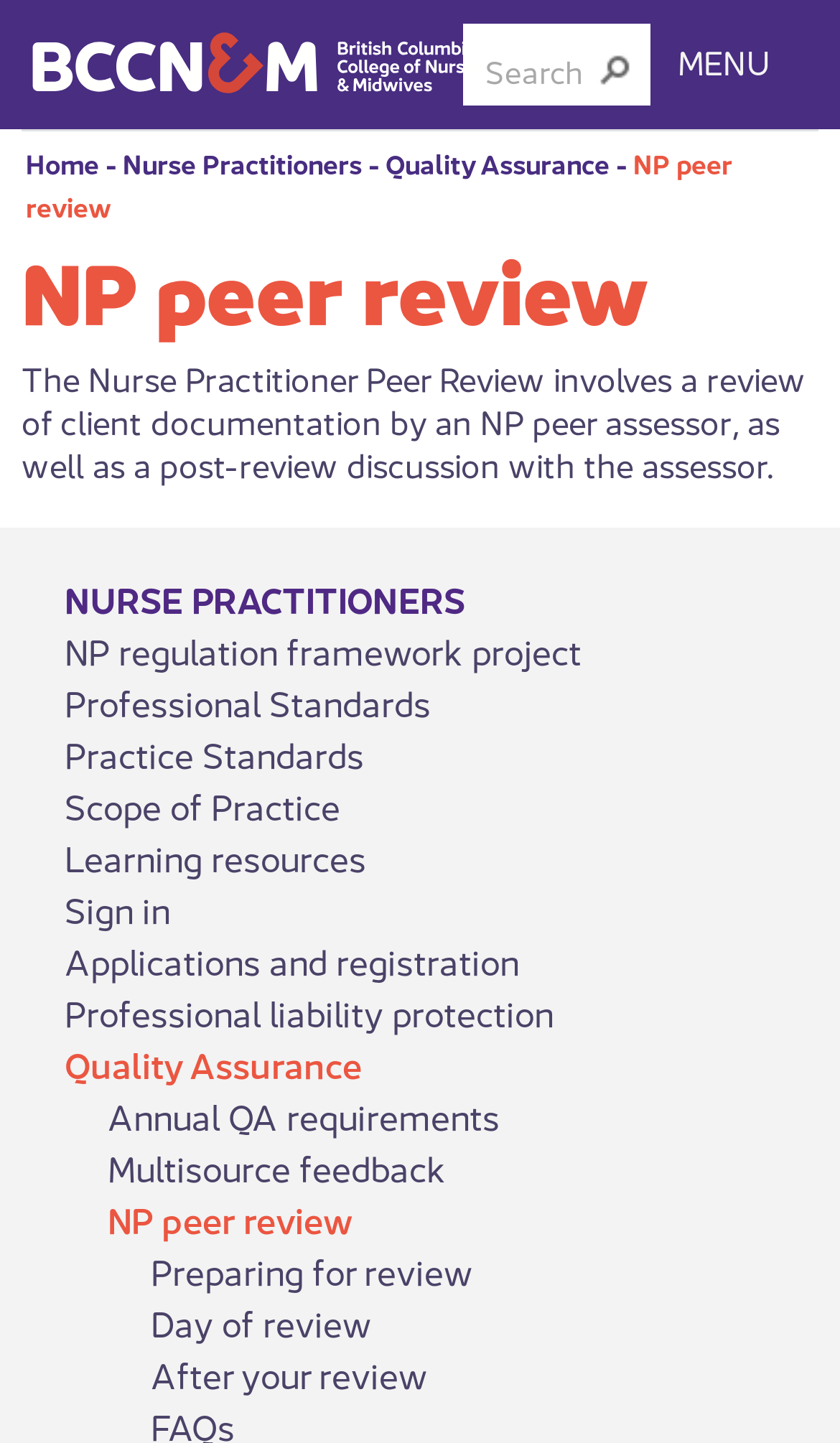Determine the bounding box coordinates of the section I need to click to execute the following instruction: "Read about alcohol withdrawal insomnia". Provide the coordinates as four float numbers between 0 and 1, i.e., [left, top, right, bottom].

None